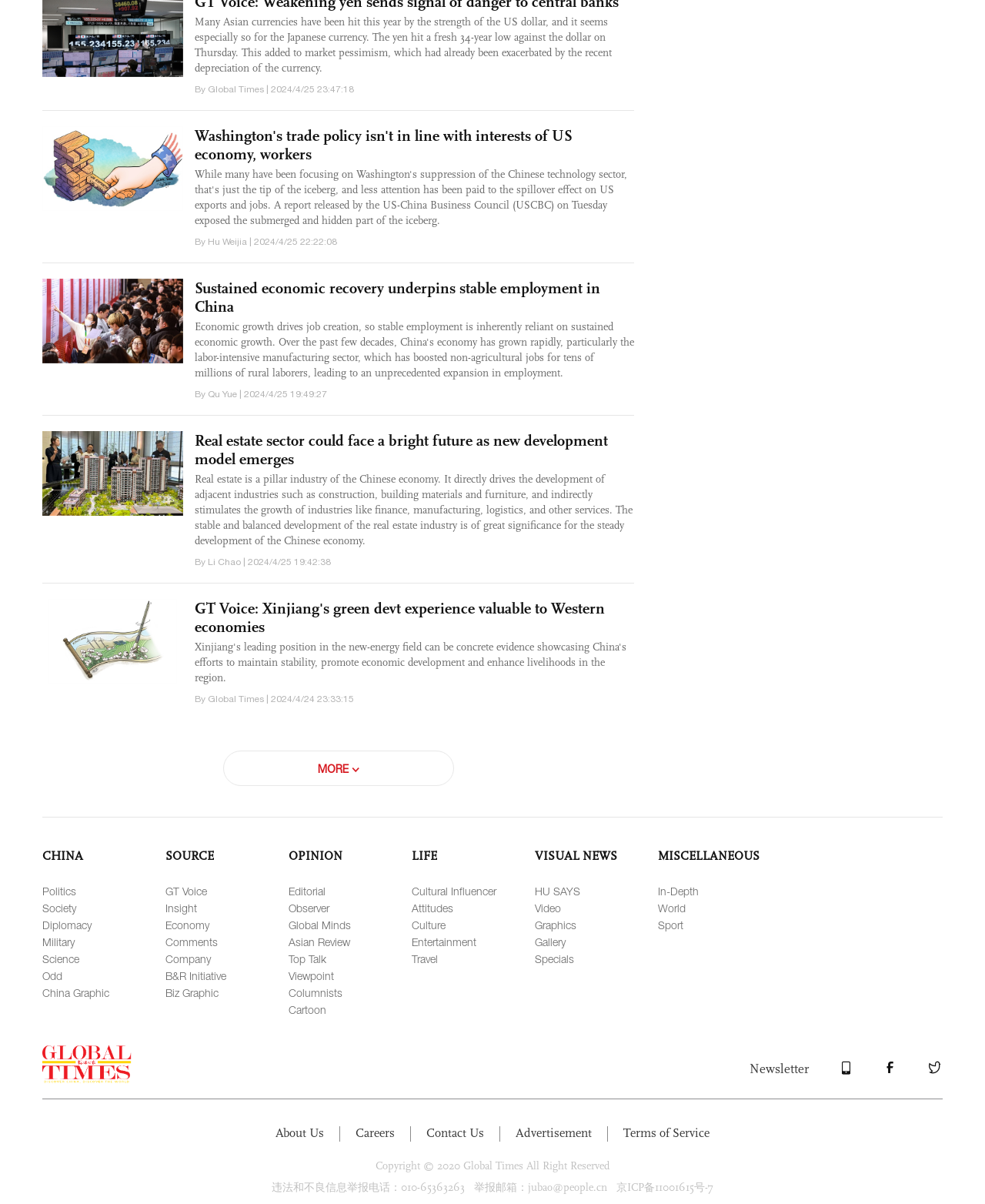What is the copyright year of the Global Times website?
Utilize the image to construct a detailed and well-explained answer.

The copyright year of the Global Times website is 2020, as indicated by the text 'Copyright © 2020 Global Times All Right Reserved' at the bottom of the webpage.